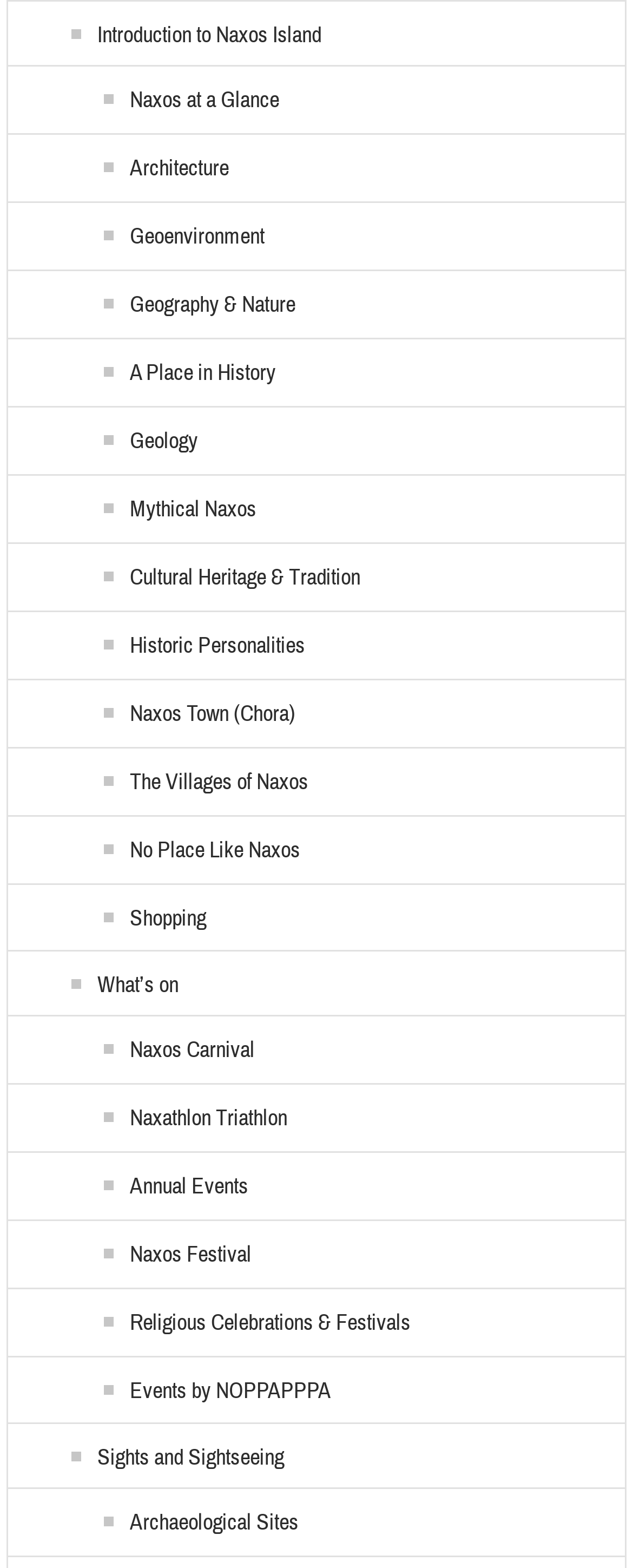Find the bounding box coordinates of the clickable region needed to perform the following instruction: "Discover Naxos' cultural heritage and tradition". The coordinates should be provided as four float numbers between 0 and 1, i.e., [left, top, right, bottom].

[0.043, 0.36, 0.569, 0.378]